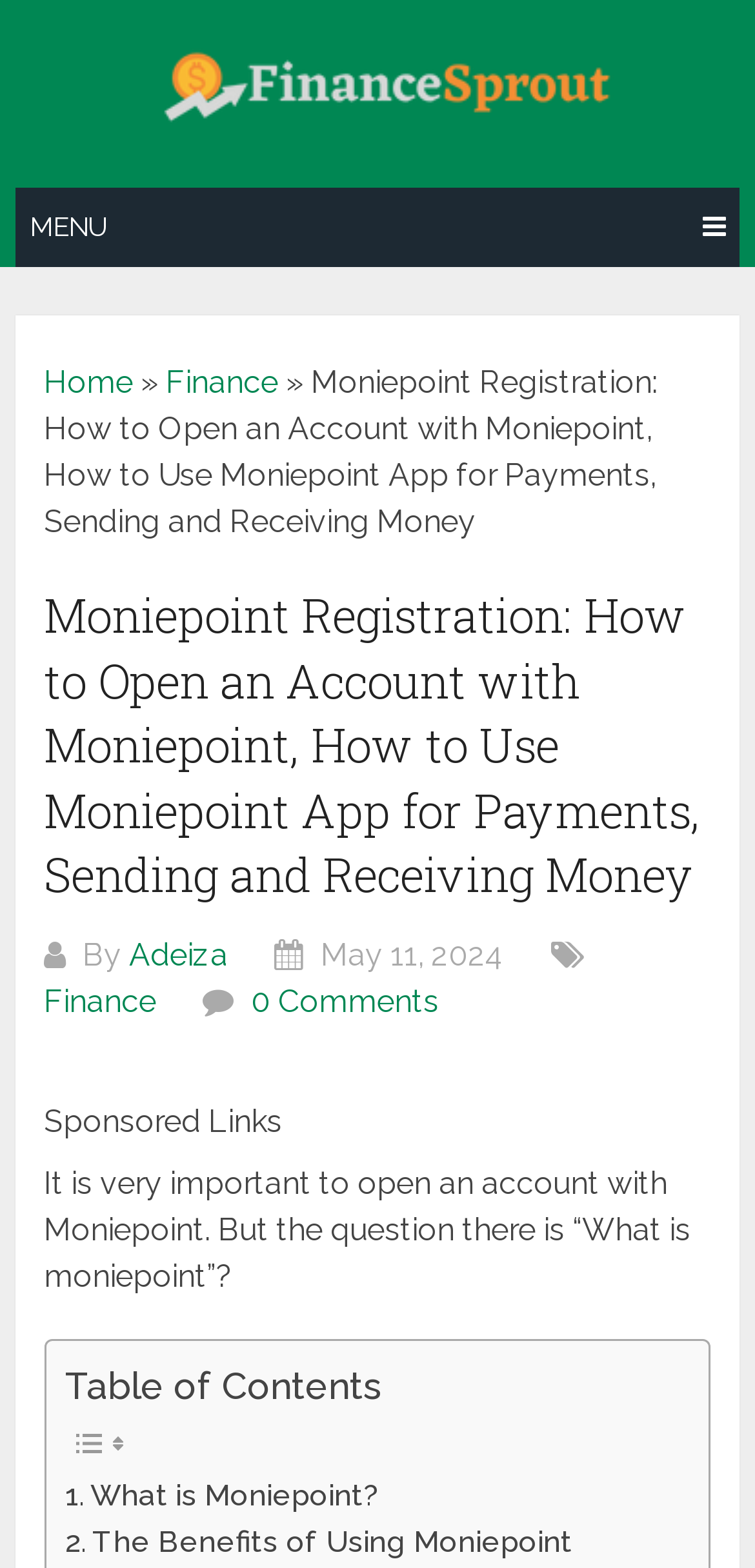Specify the bounding box coordinates of the area to click in order to follow the given instruction: "Learn what is Moniepoint."

[0.087, 0.939, 0.499, 0.969]